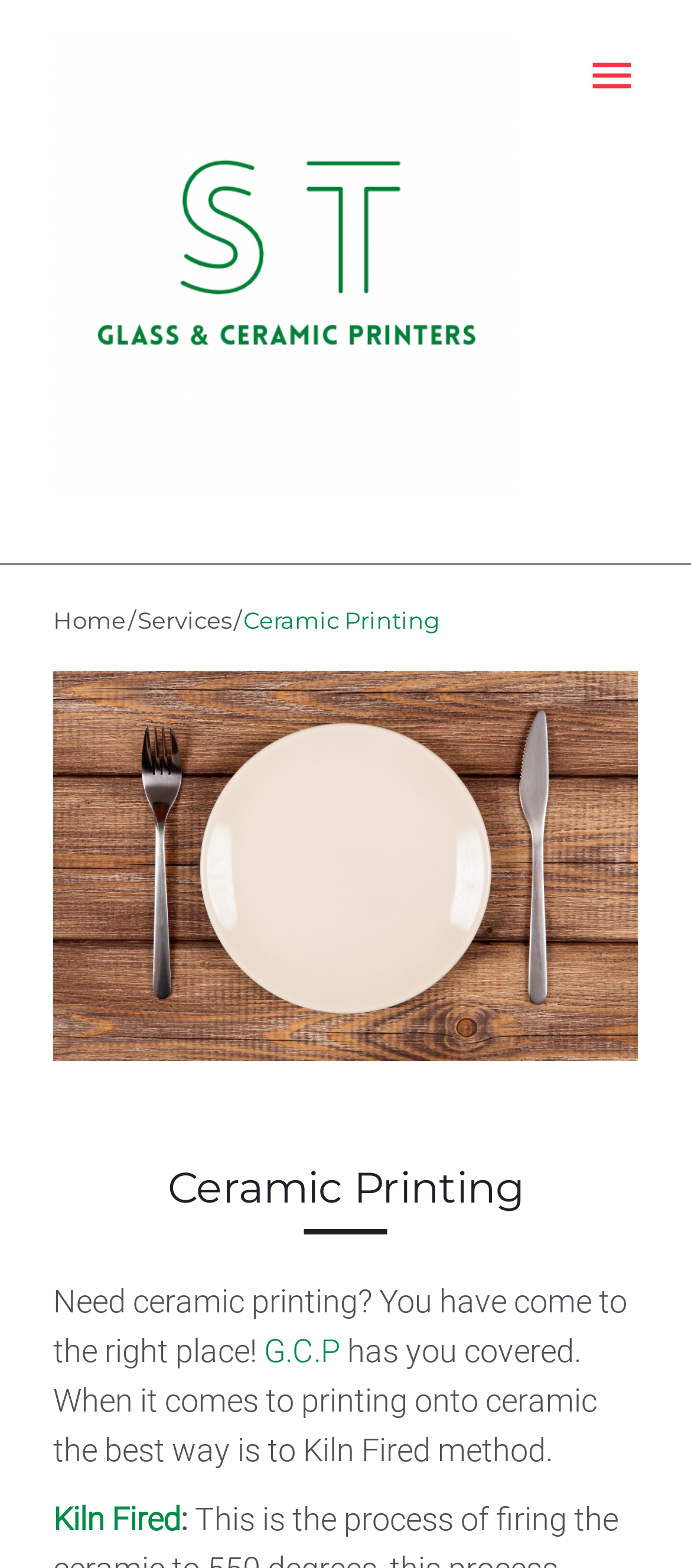Locate the UI element described by Contact in the provided webpage screenshot. Return the bounding box coordinates in the format (top-left x, top-left y, bottom-right x, bottom-right y), ensuring all values are between 0 and 1.

None